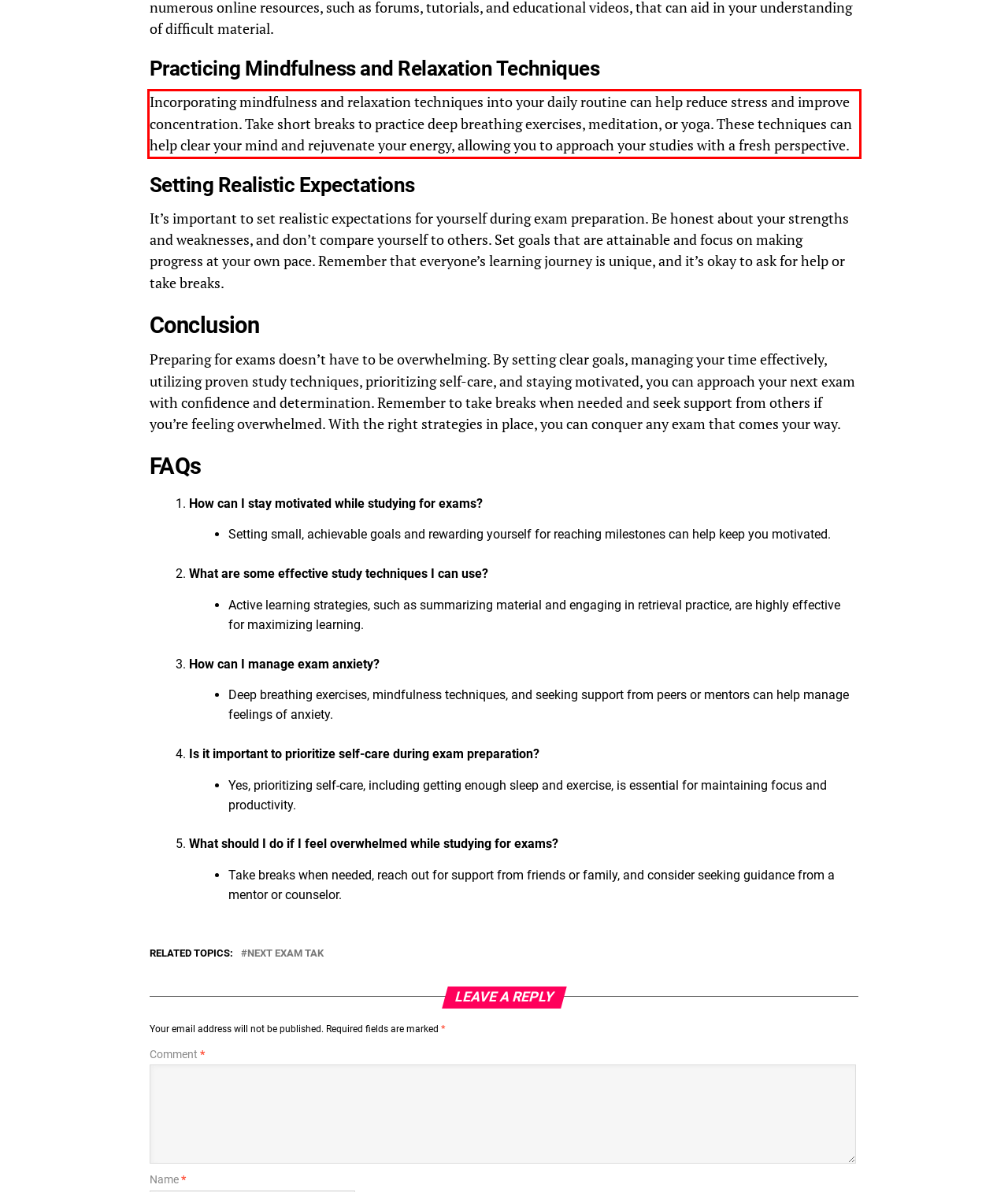Using OCR, extract the text content found within the red bounding box in the given webpage screenshot.

Incorporating mindfulness and relaxation techniques into your daily routine can help reduce stress and improve concentration. Take short breaks to practice deep breathing exercises, meditation, or yoga. These techniques can help clear your mind and rejuvenate your energy, allowing you to approach your studies with a fresh perspective.